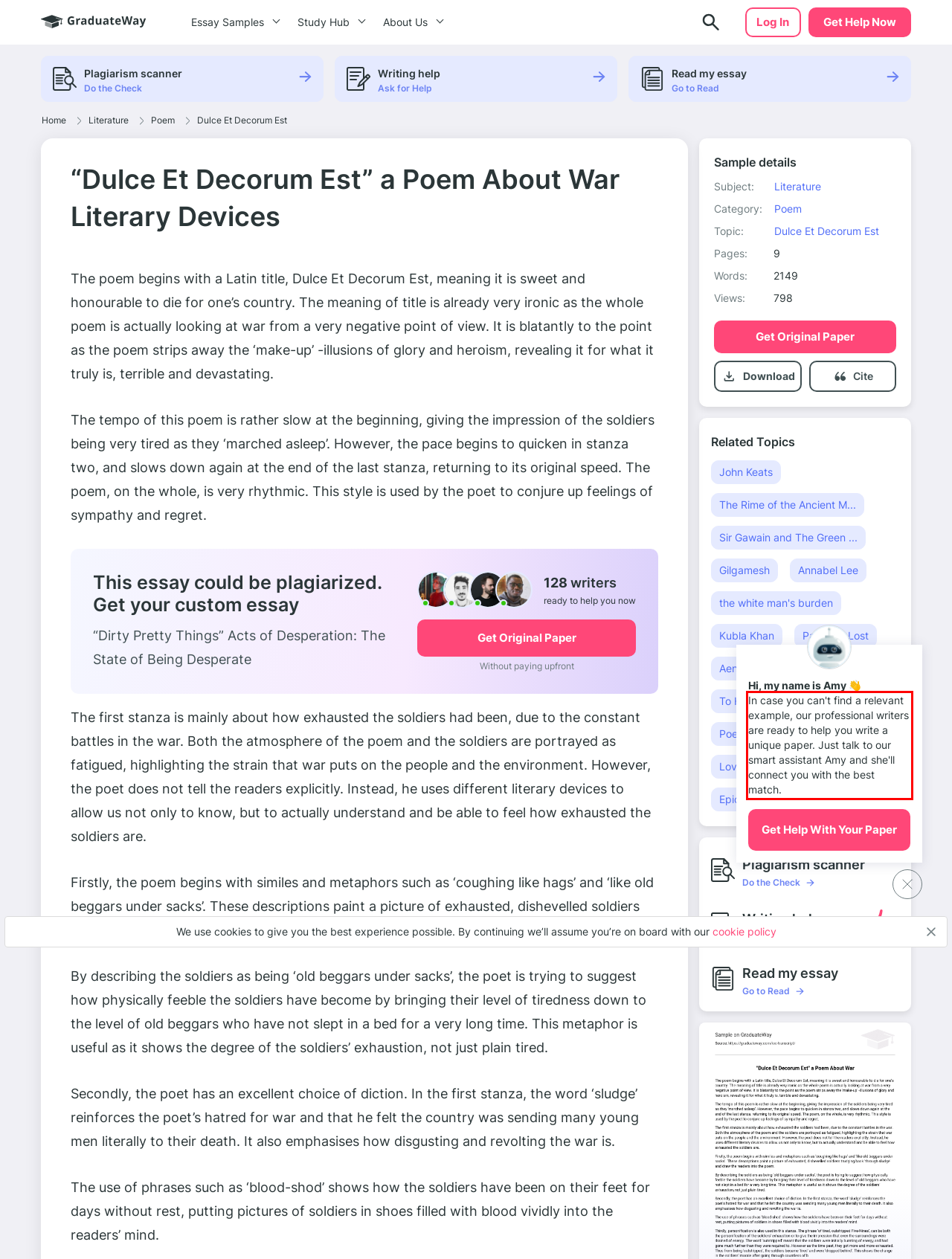Perform OCR on the text inside the red-bordered box in the provided screenshot and output the content.

In case you can't find a relevant example, our professional writers are ready to help you write a unique paper. Just talk to our smart assistant Amy and she'll connect you with the best match.